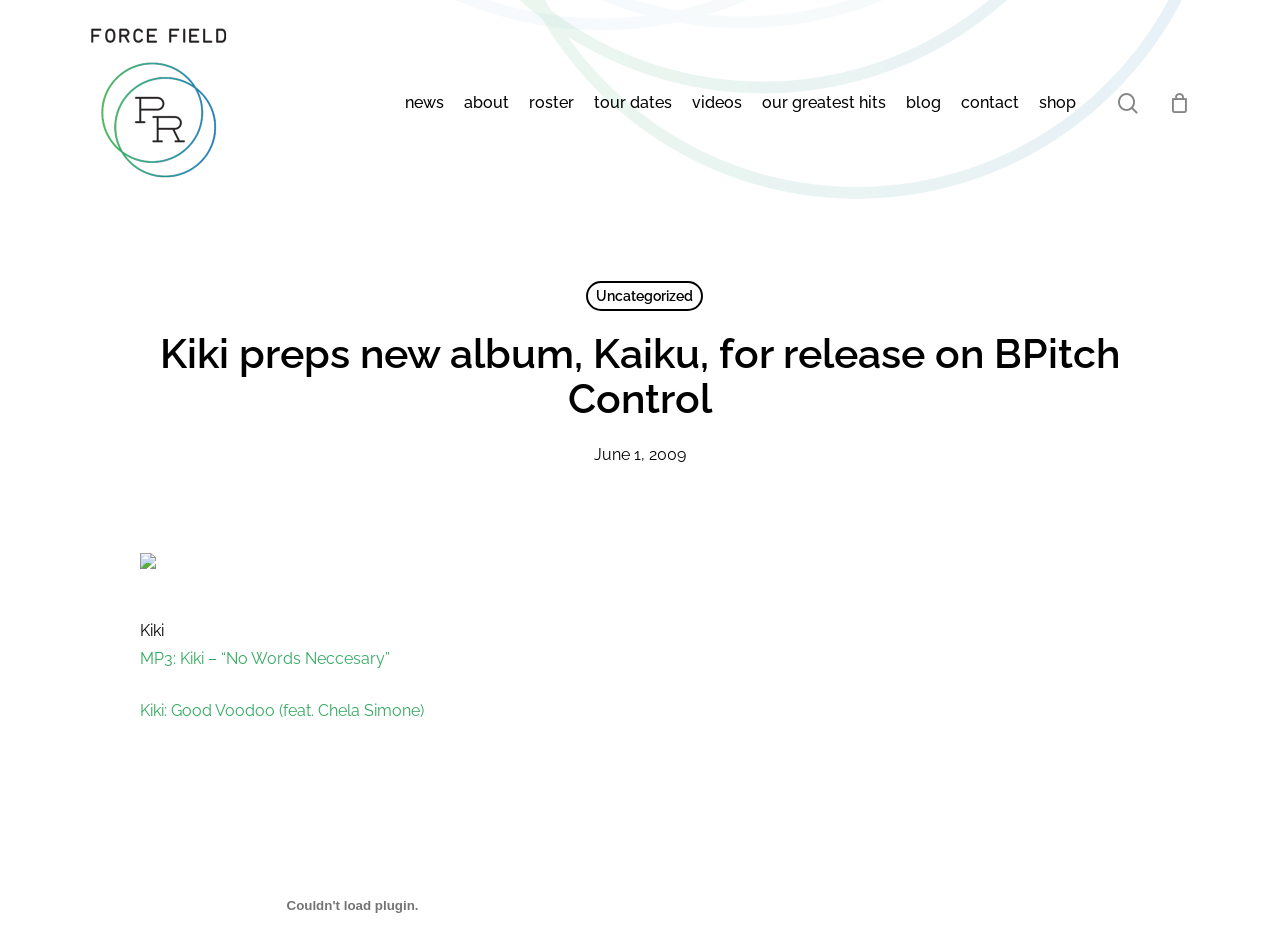Could you provide the bounding box coordinates for the portion of the screen to click to complete this instruction: "Search for something"?

[0.07, 0.213, 0.93, 0.269]